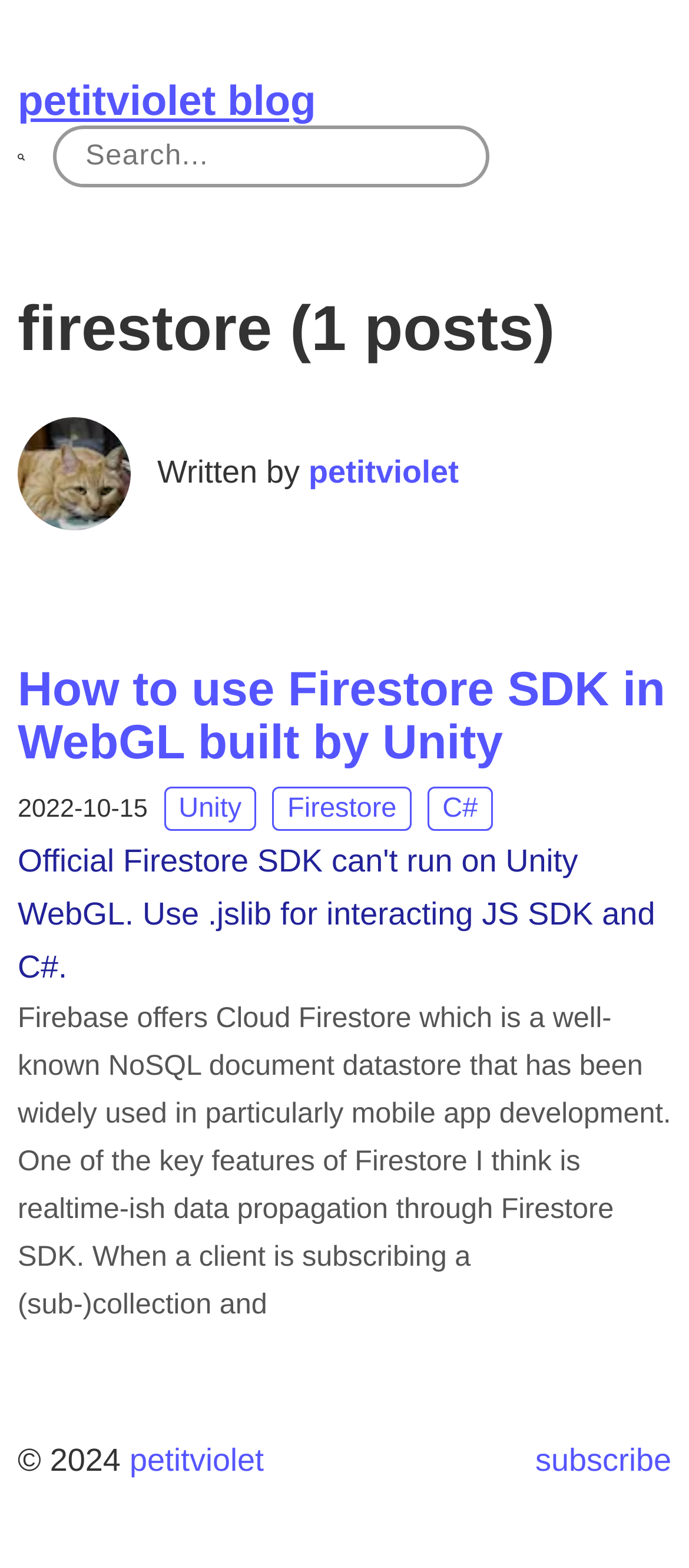Please identify the bounding box coordinates of the area that needs to be clicked to fulfill the following instruction: "search for something."

[0.077, 0.08, 0.709, 0.12]